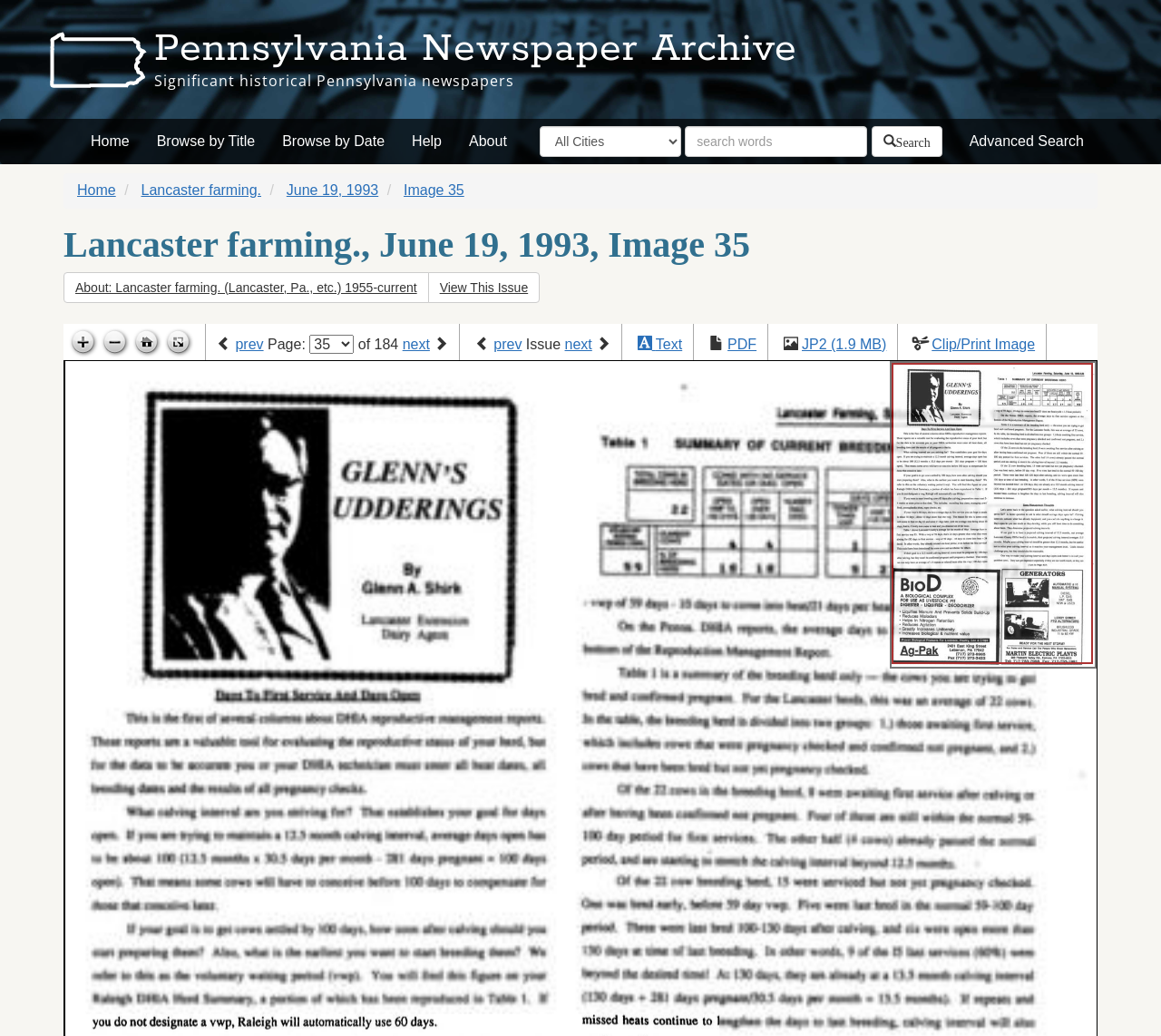Provide your answer to the question using just one word or phrase: What is the current page number?

35